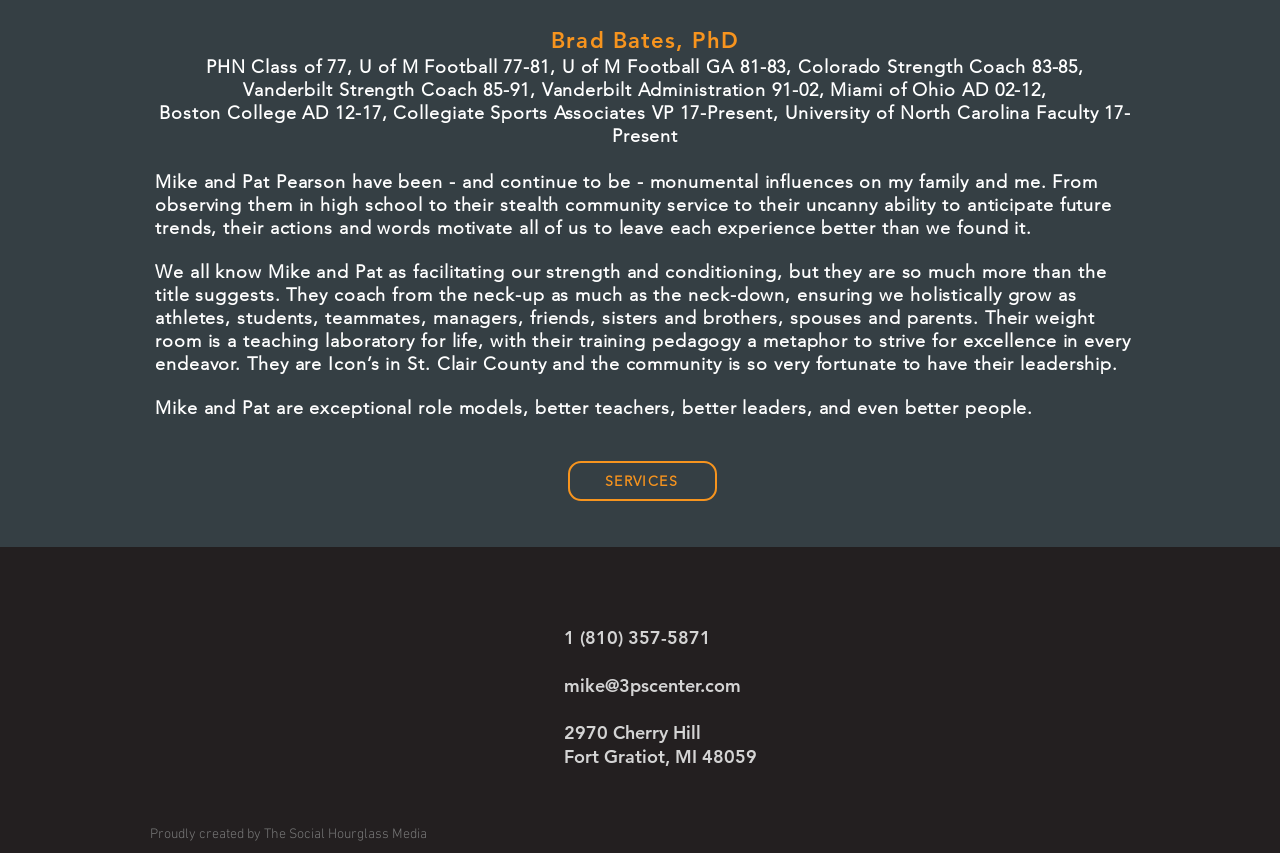Predict the bounding box of the UI element that fits this description: "Home".

None